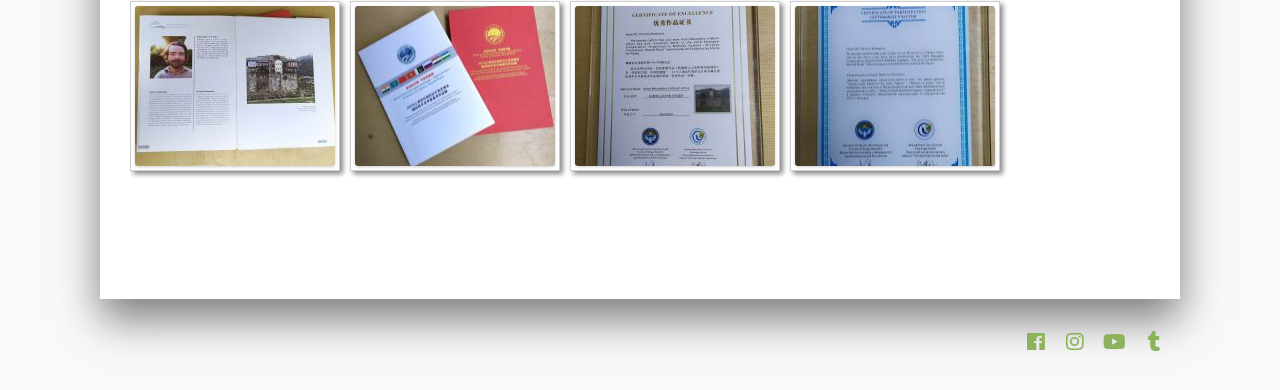Please indicate the bounding box coordinates for the clickable area to complete the following task: "Click to enlarge image 38". The coordinates should be specified as four float numbers between 0 and 1, i.e., [left, top, right, bottom].

[0.449, 0.014, 0.605, 0.424]